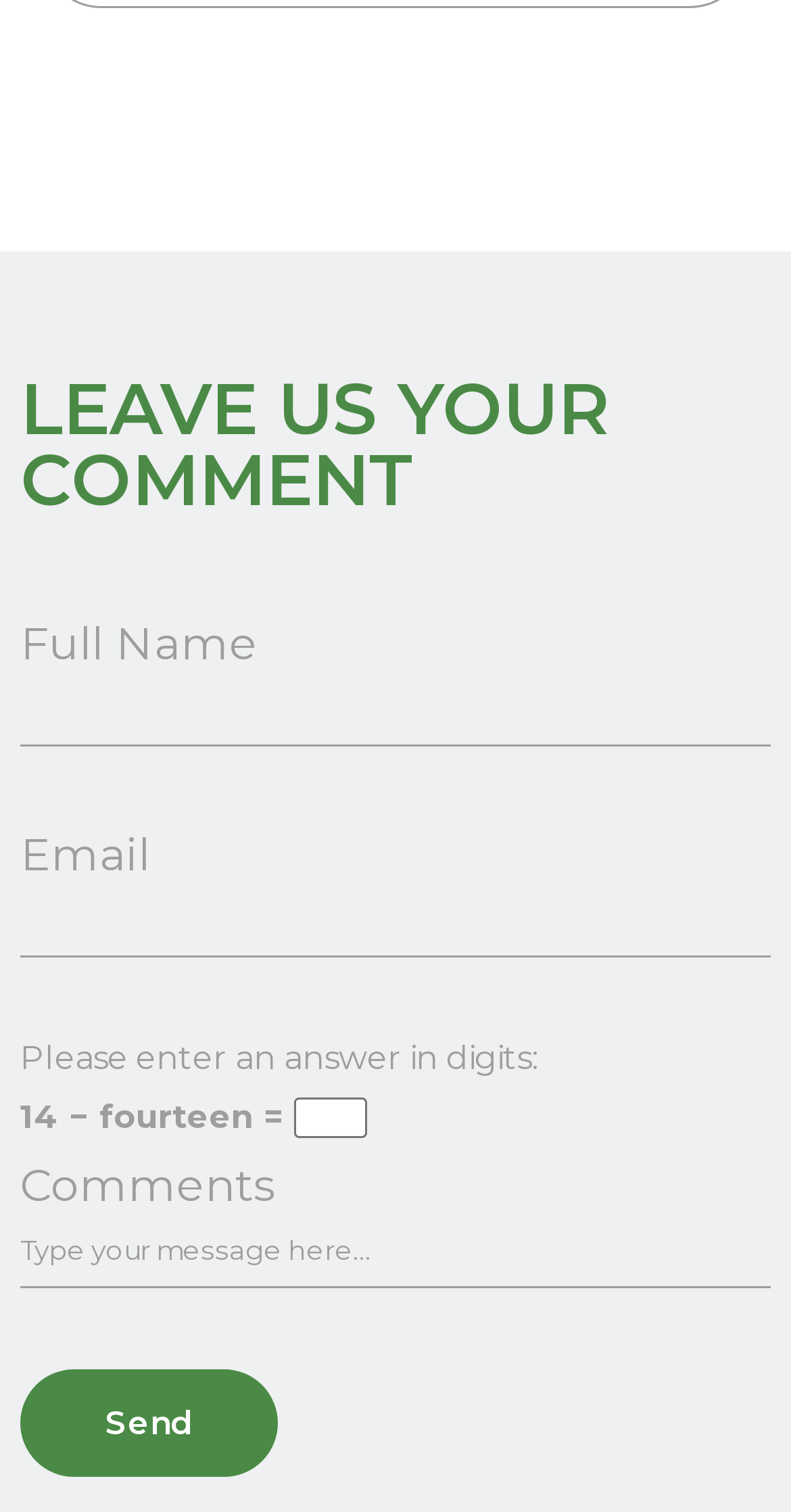How many input fields are required?
Please respond to the question thoroughly and include all relevant details.

There are four input fields in total: full name, email, answer to the math question, and comments. However, the answer to the math question is not required, as indicated by the 'required: False' attribute. Therefore, there are three required input fields.